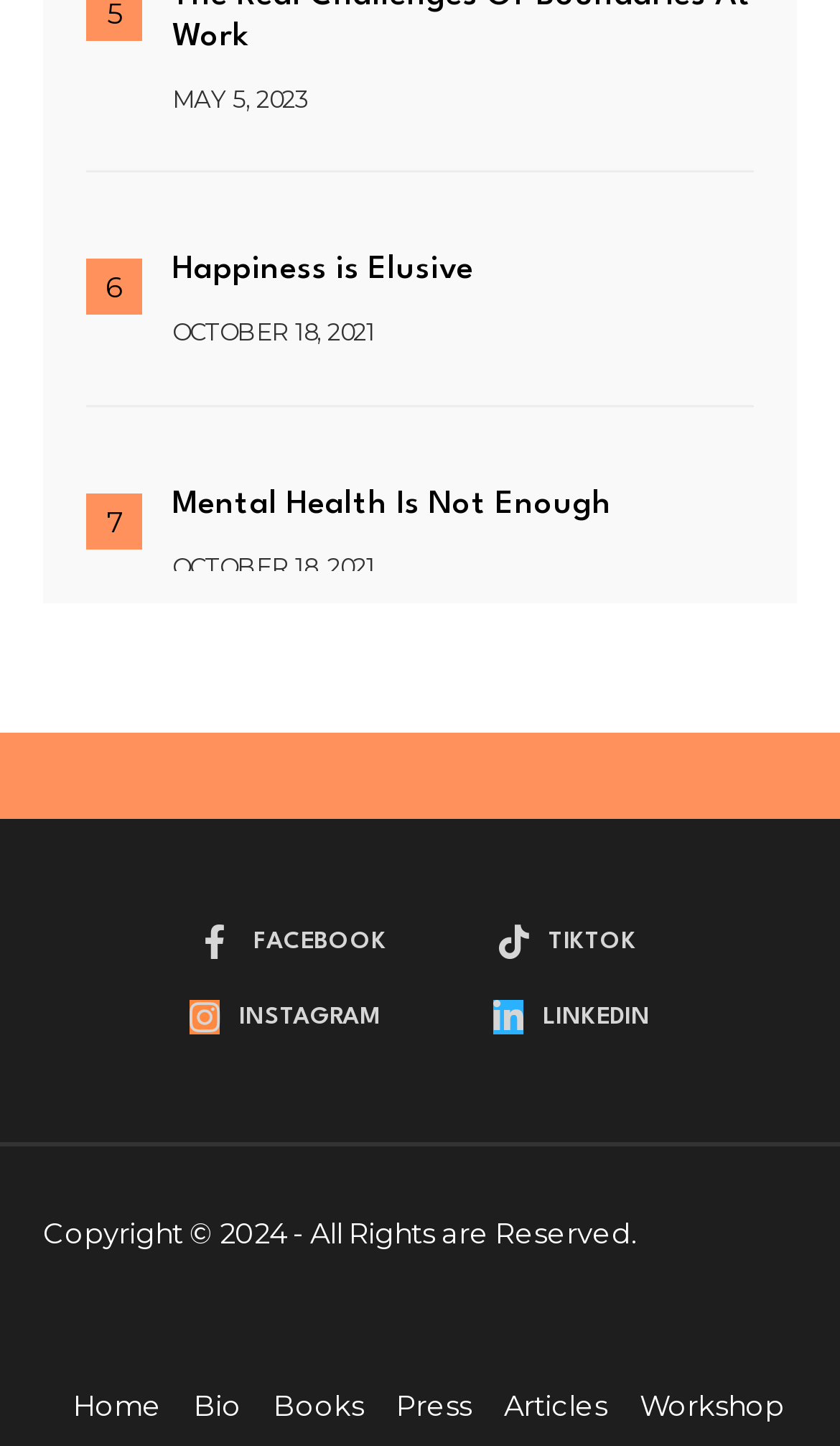Please determine the bounding box coordinates for the UI element described as: "TikTok".

[0.553, 0.626, 0.799, 0.678]